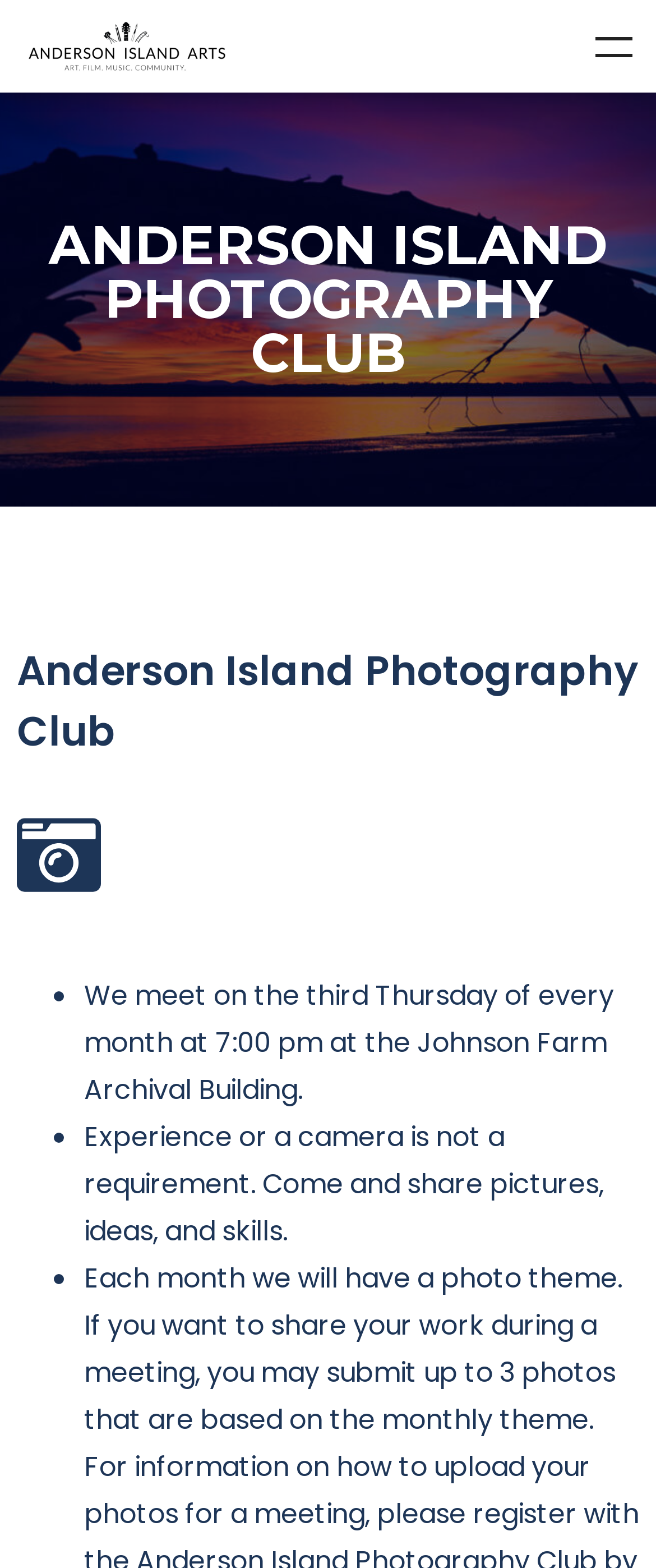Give a concise answer of one word or phrase to the question: 
Is experience or a camera required to join the club?

No